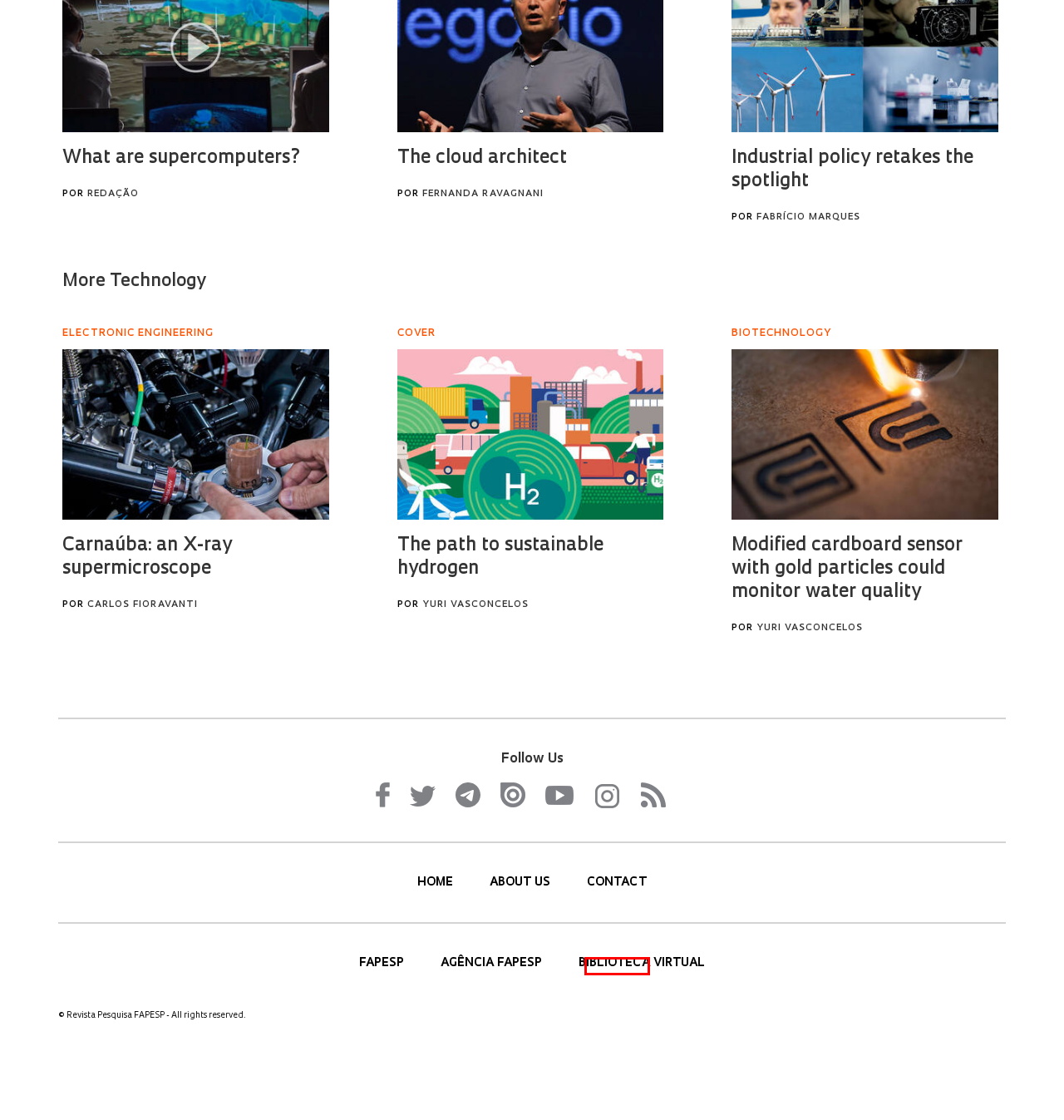You have a screenshot of a webpage with a red rectangle bounding box around a UI element. Choose the best description that matches the new page after clicking the element within the bounding box. The candidate descriptions are:
A. FAPESP - Fundação de Amparo à Pesquisa do Estado de São Paulo
B. About us : Revista Pesquisa Fapesp
C. Talk to us : Revista Pesquisa Fapesp
D. Agência FAPESP
E. Revista Pesquisa Fapesp
F. Ver Edição : Revista Pesquisa Fapesp
G. La madurez de las urnas electrónicas : Revista Pesquisa Fapesp
H. I.T. : Revista Pesquisa Fapesp

C